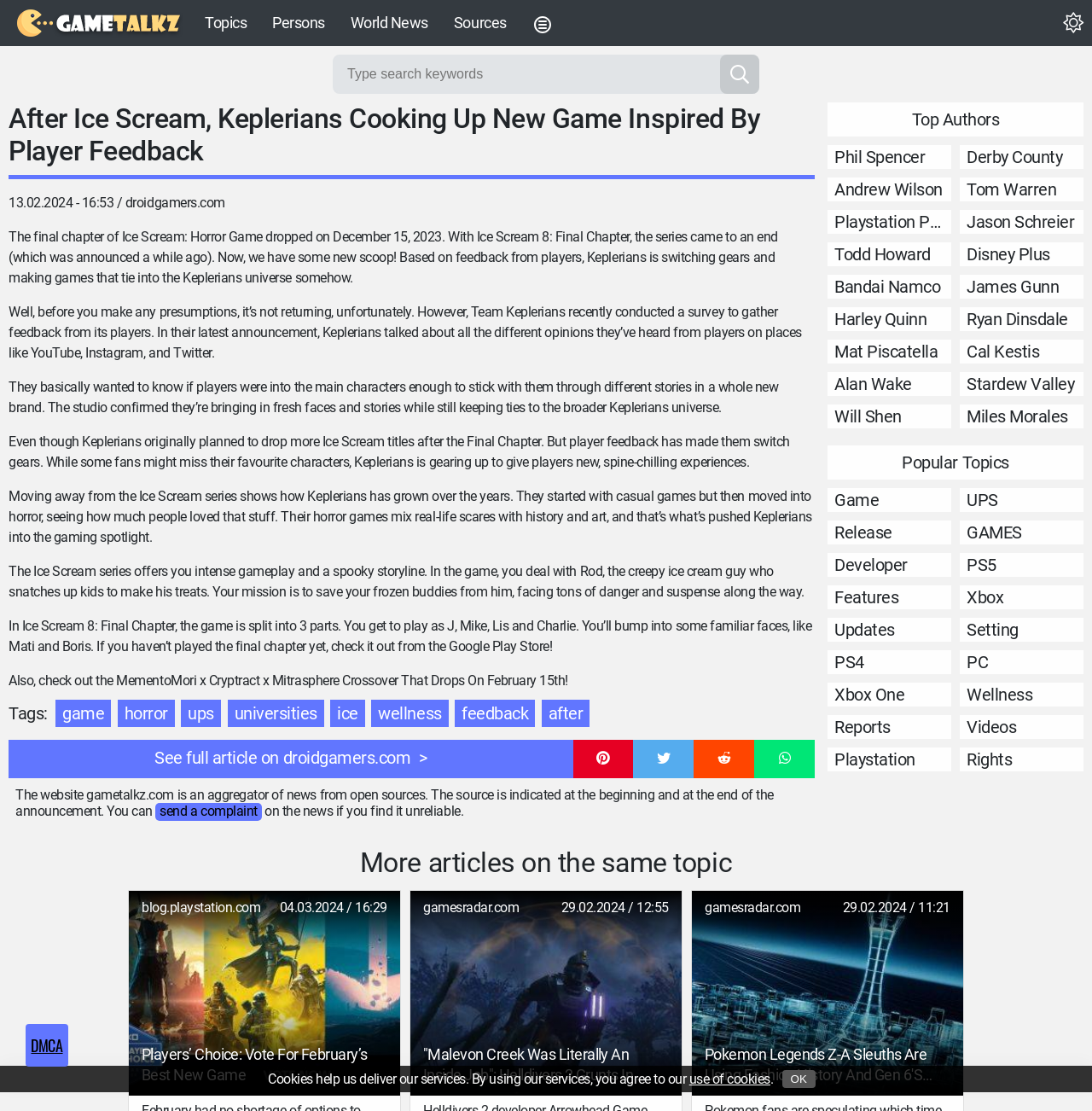Show the bounding box coordinates of the element that should be clicked to complete the task: "Check out the MementoMori x Cryptract x Mitrasphere Crossover".

[0.008, 0.605, 0.52, 0.62]